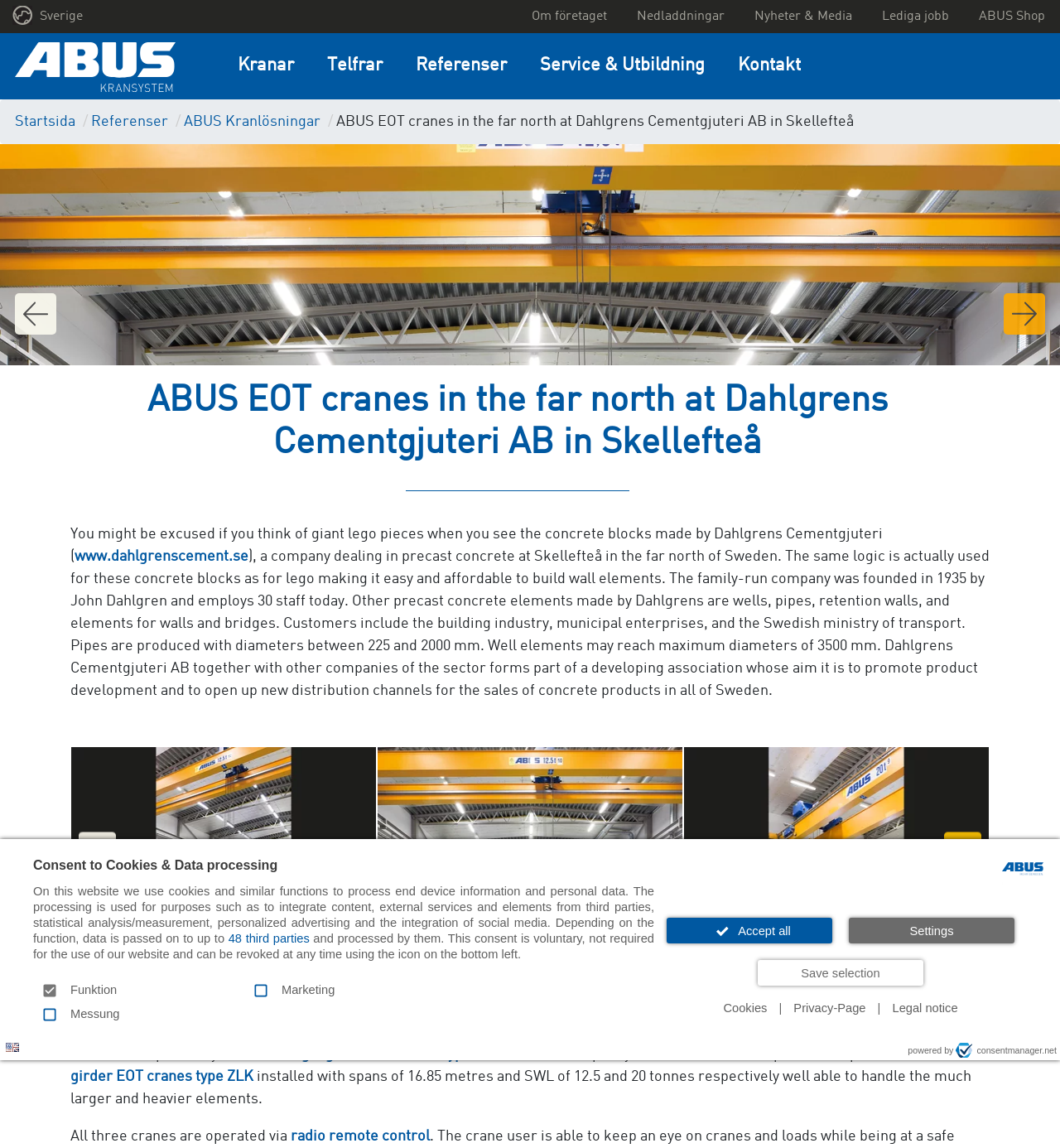What is the load capacity of the single girder EOT crane type ELV?
Please respond to the question with a detailed and well-explained answer.

I found the load capacity by reading the text on the webpage, which mentions 'a single girder EOT crane type ELV with a load capacity of 5 tonnes'. This is the capacity of the crane.